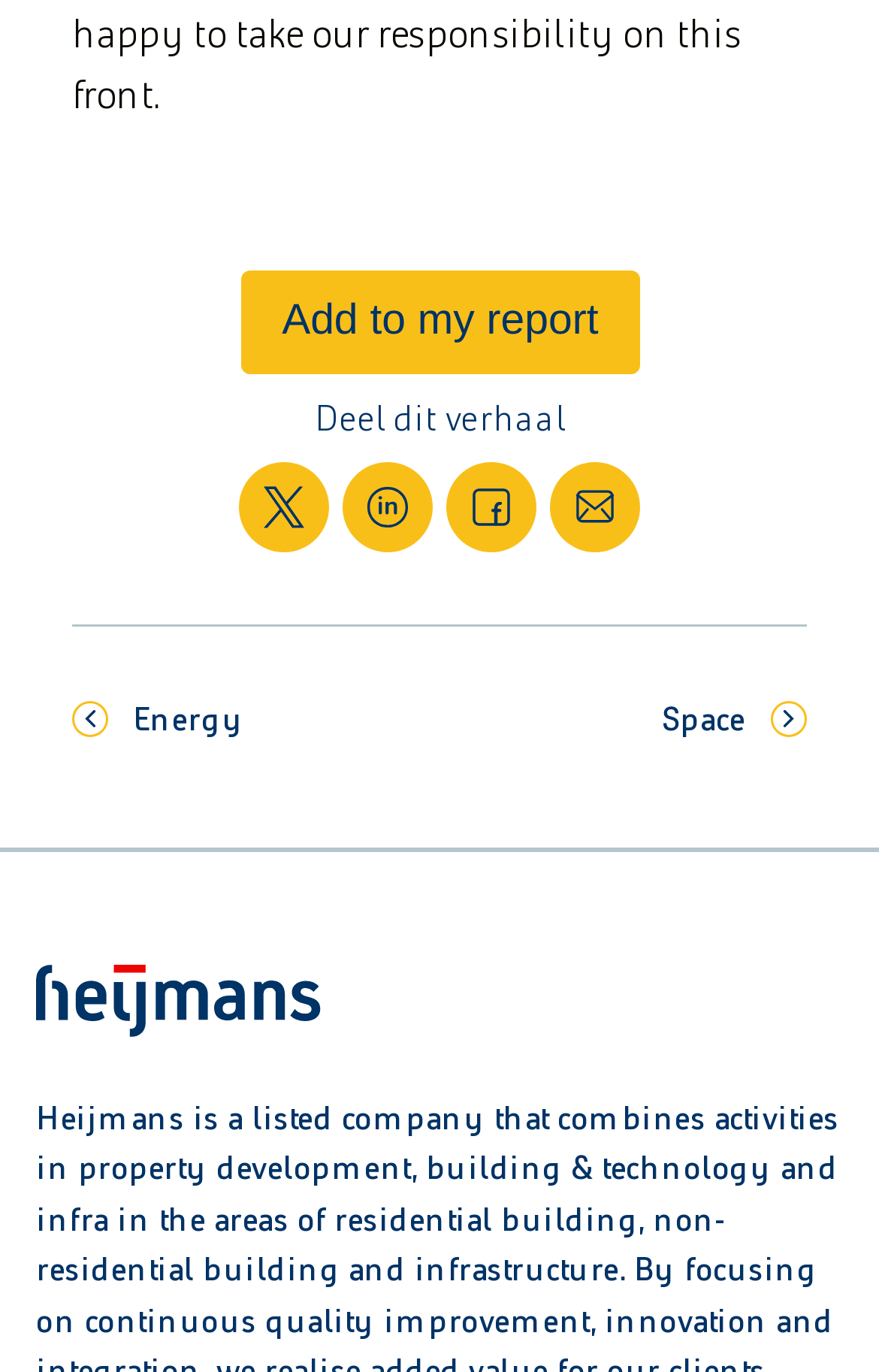How many types of articles can be navigated to?
Could you give a comprehensive explanation in response to this question?

I found links to 'Space' and 'Energy' articles, which suggests that there are at least 2 types of articles that can be navigated to, possibly more.